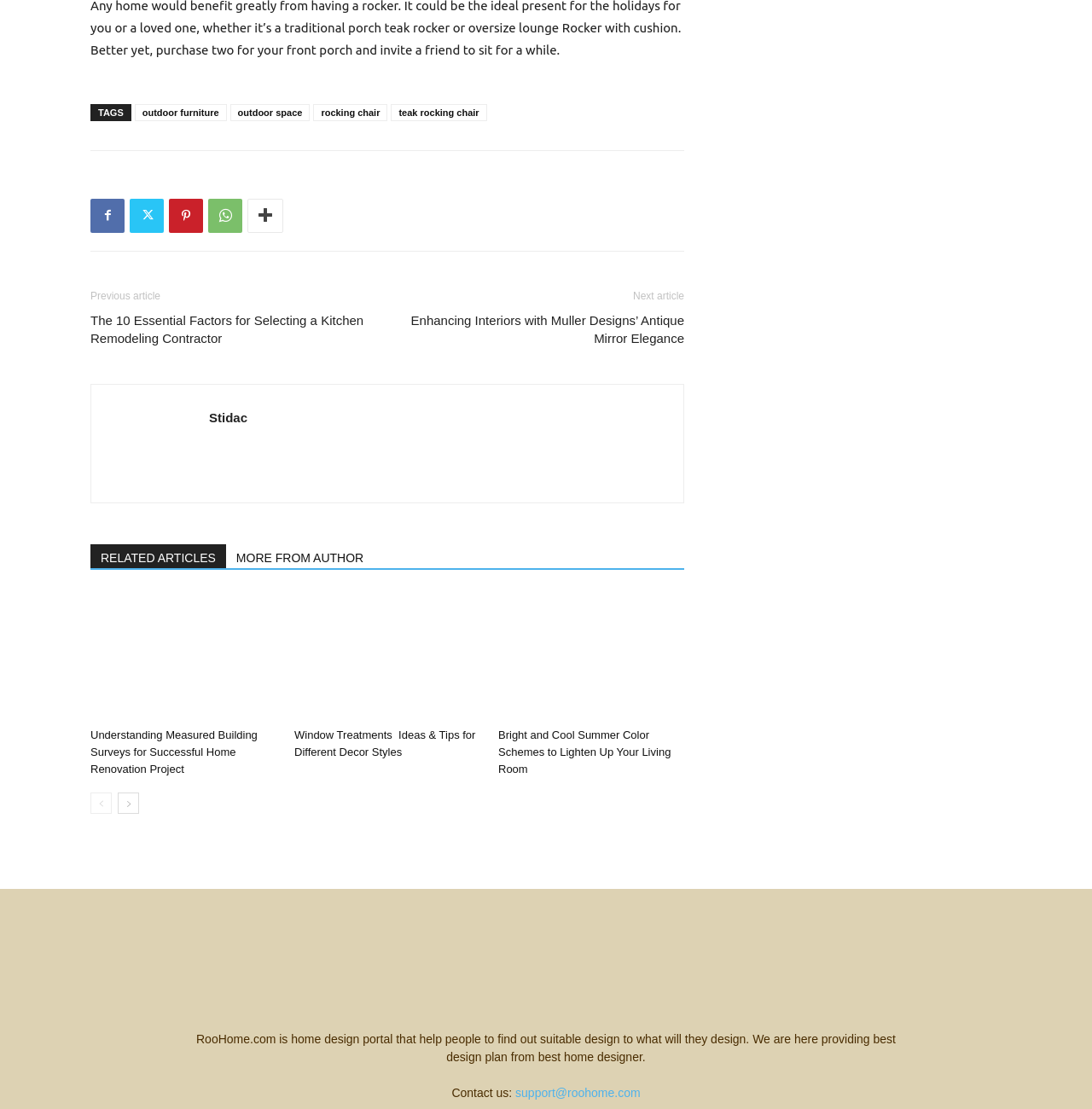Given the description "Pinterest", provide the bounding box coordinates of the corresponding UI element.

[0.155, 0.179, 0.186, 0.21]